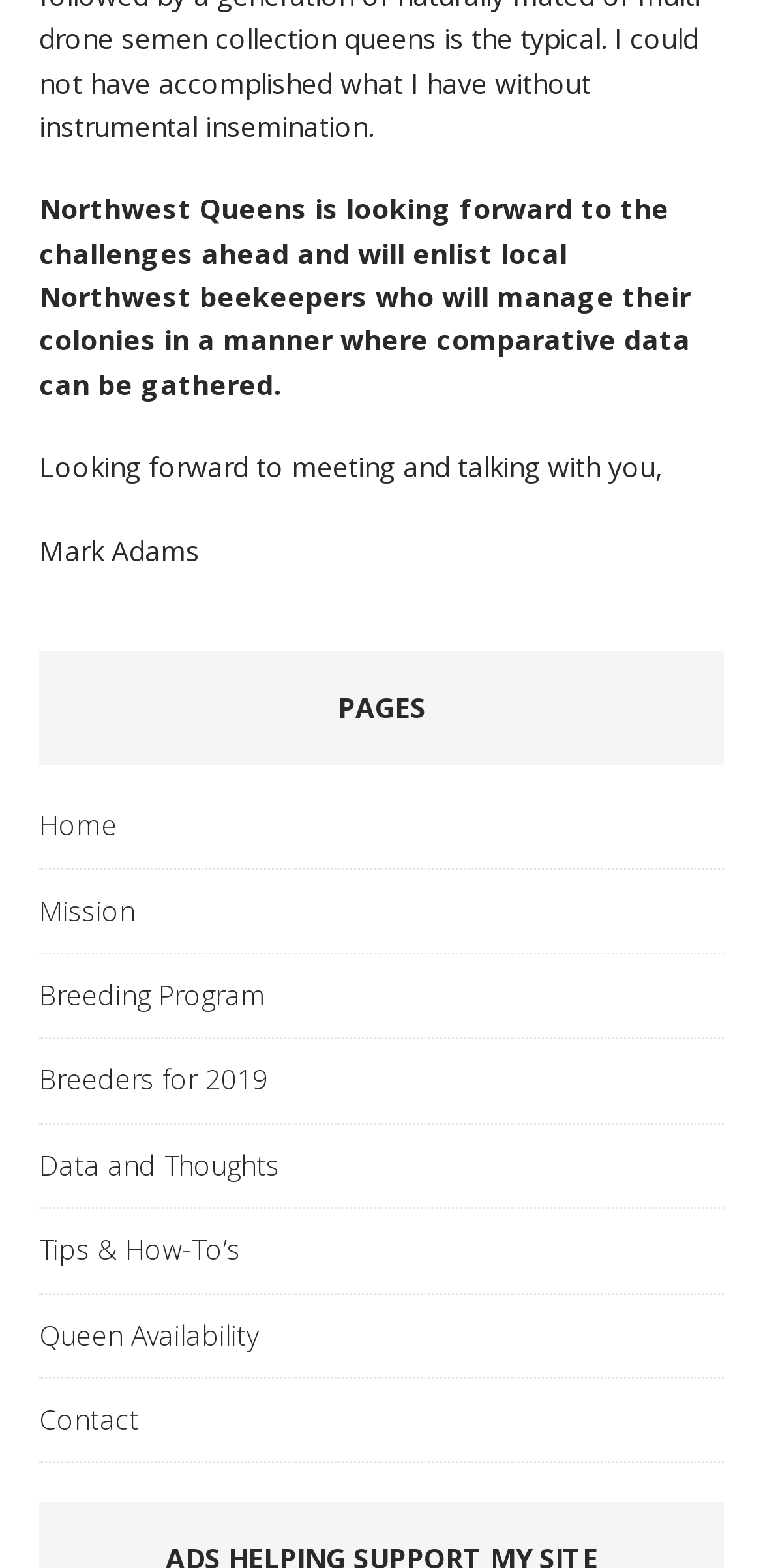Please predict the bounding box coordinates (top-left x, top-left y, bottom-right x, bottom-right y) for the UI element in the screenshot that fits the description: Breeders for 2019

[0.051, 0.663, 0.949, 0.717]